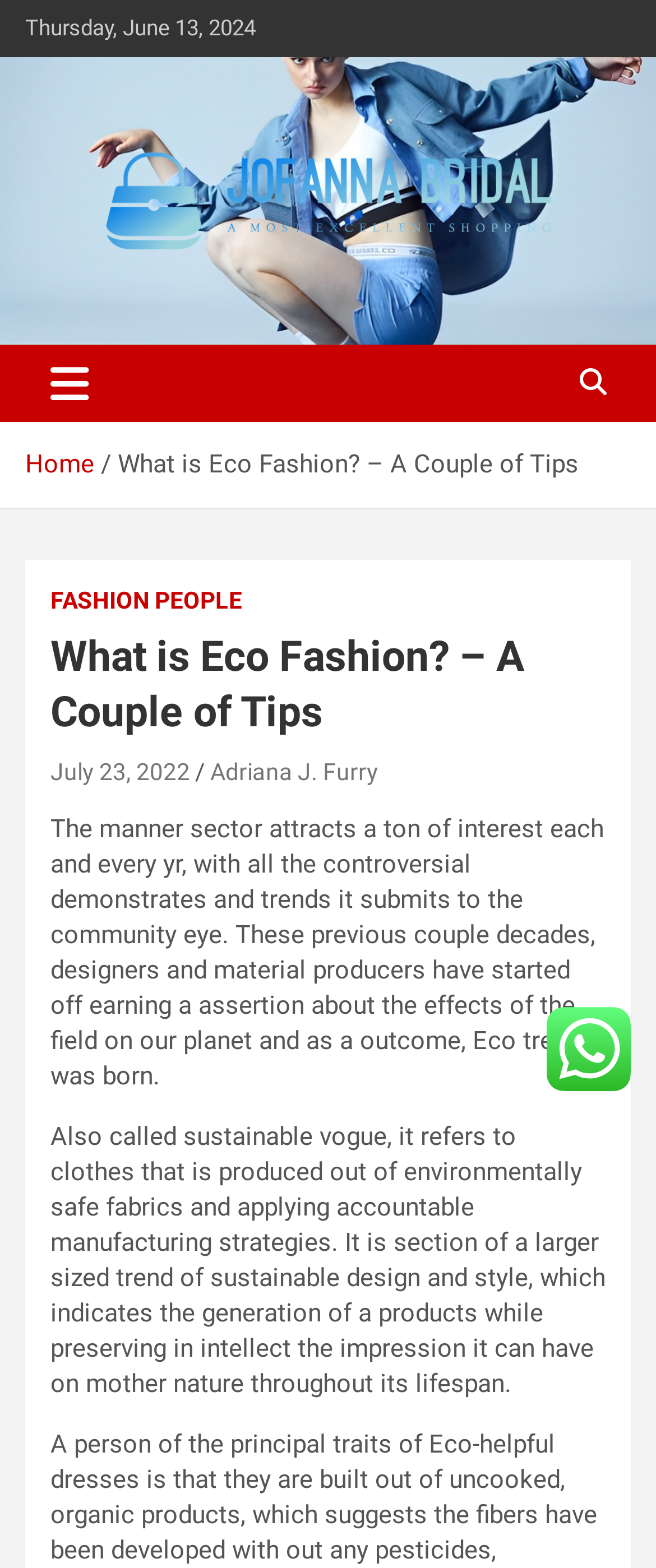What is the date of the article?
Answer the question with a detailed and thorough explanation.

I found the date of the article by looking at the link 'July 23, 2022' which is located below the main heading 'What is Eco Fashion? – A Couple of Tips'.